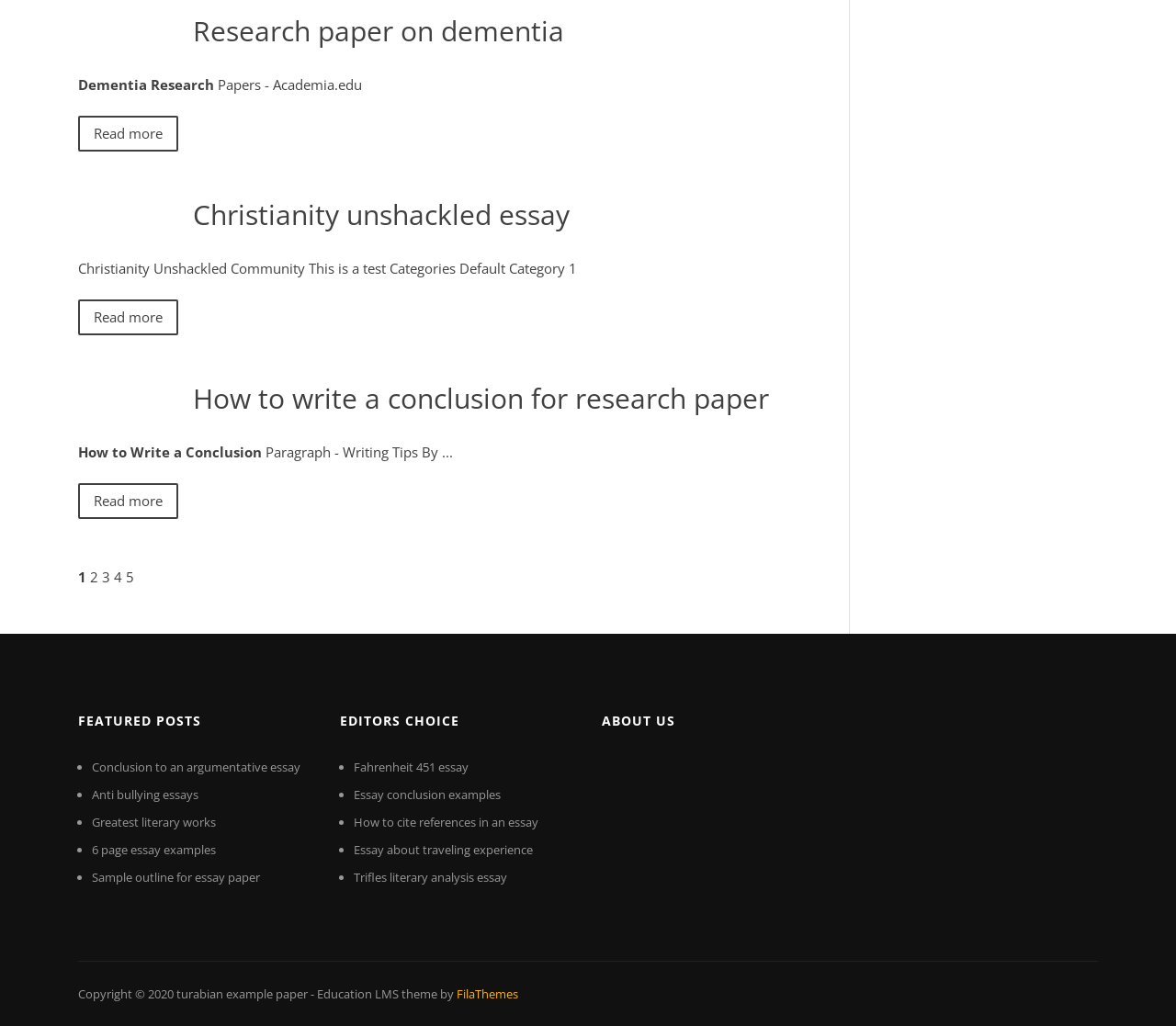Determine the bounding box coordinates of the region that needs to be clicked to achieve the task: "View conclusion to an argumentative essay".

[0.078, 0.739, 0.255, 0.755]